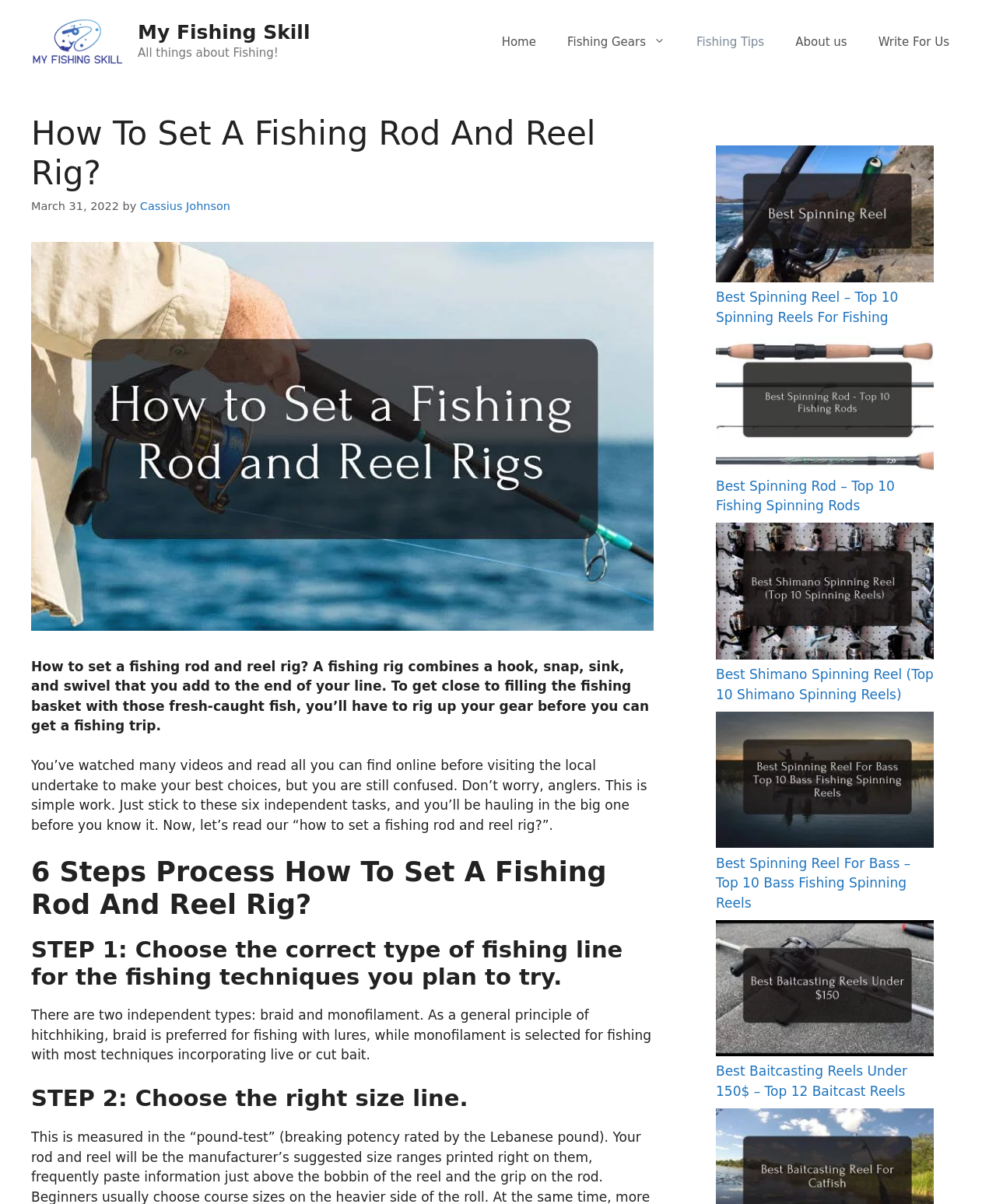Provide a one-word or brief phrase answer to the question:
What is the topic of the webpage?

Fishing